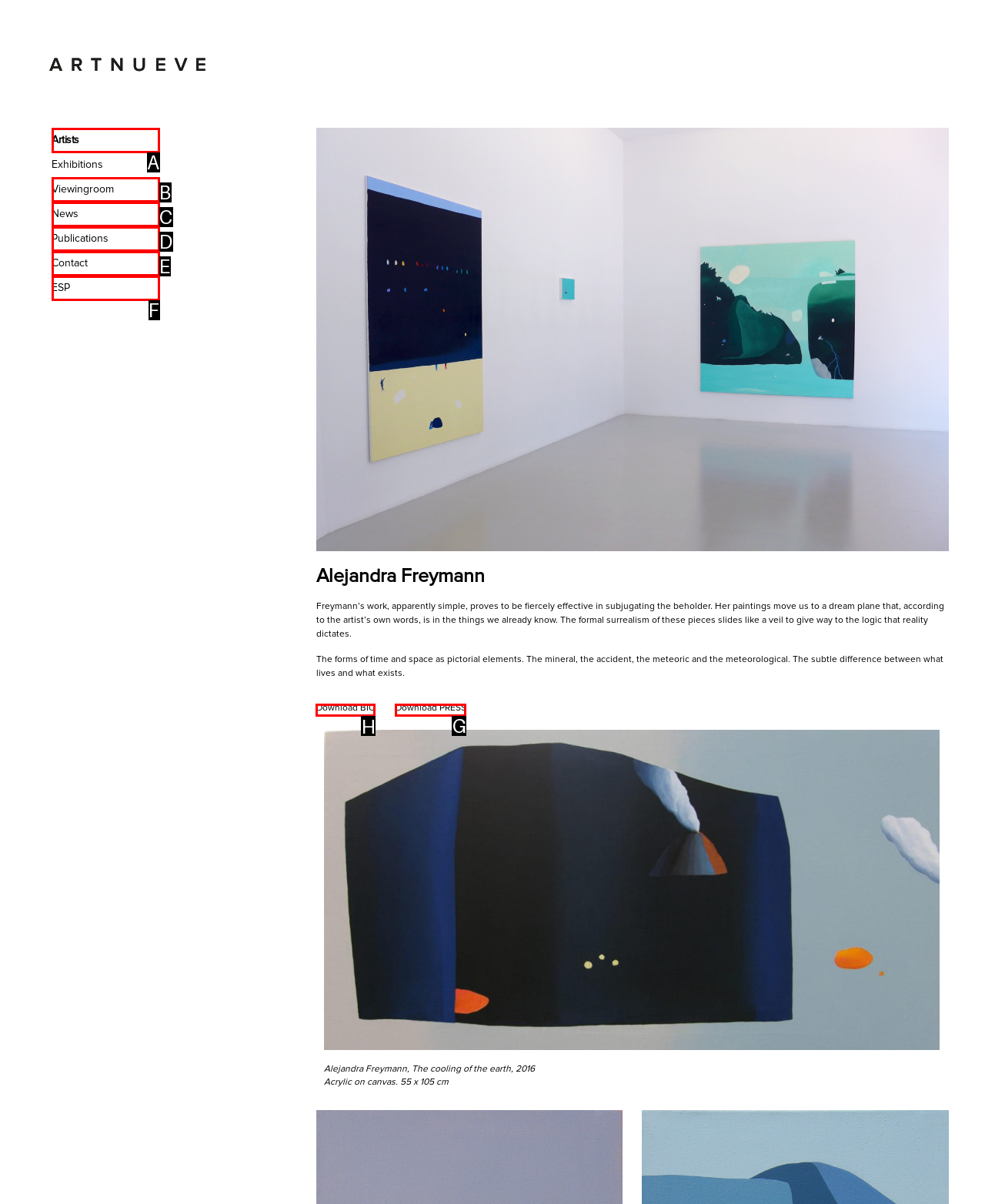Choose the letter of the option that needs to be clicked to perform the task: Download BIO. Answer with the letter.

H